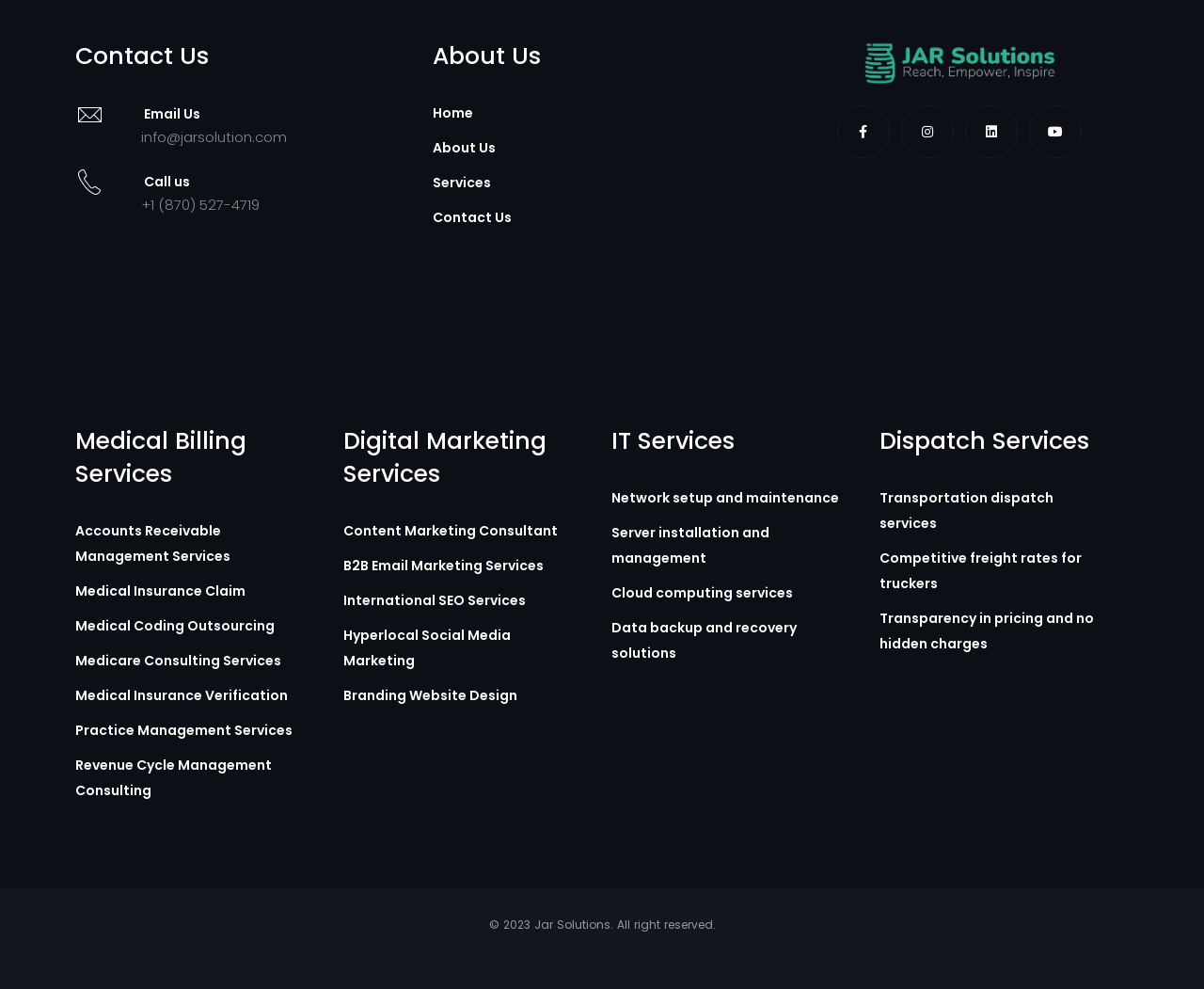Locate the bounding box coordinates of the element that should be clicked to fulfill the instruction: "View Medical Billing Services".

[0.062, 0.429, 0.205, 0.496]